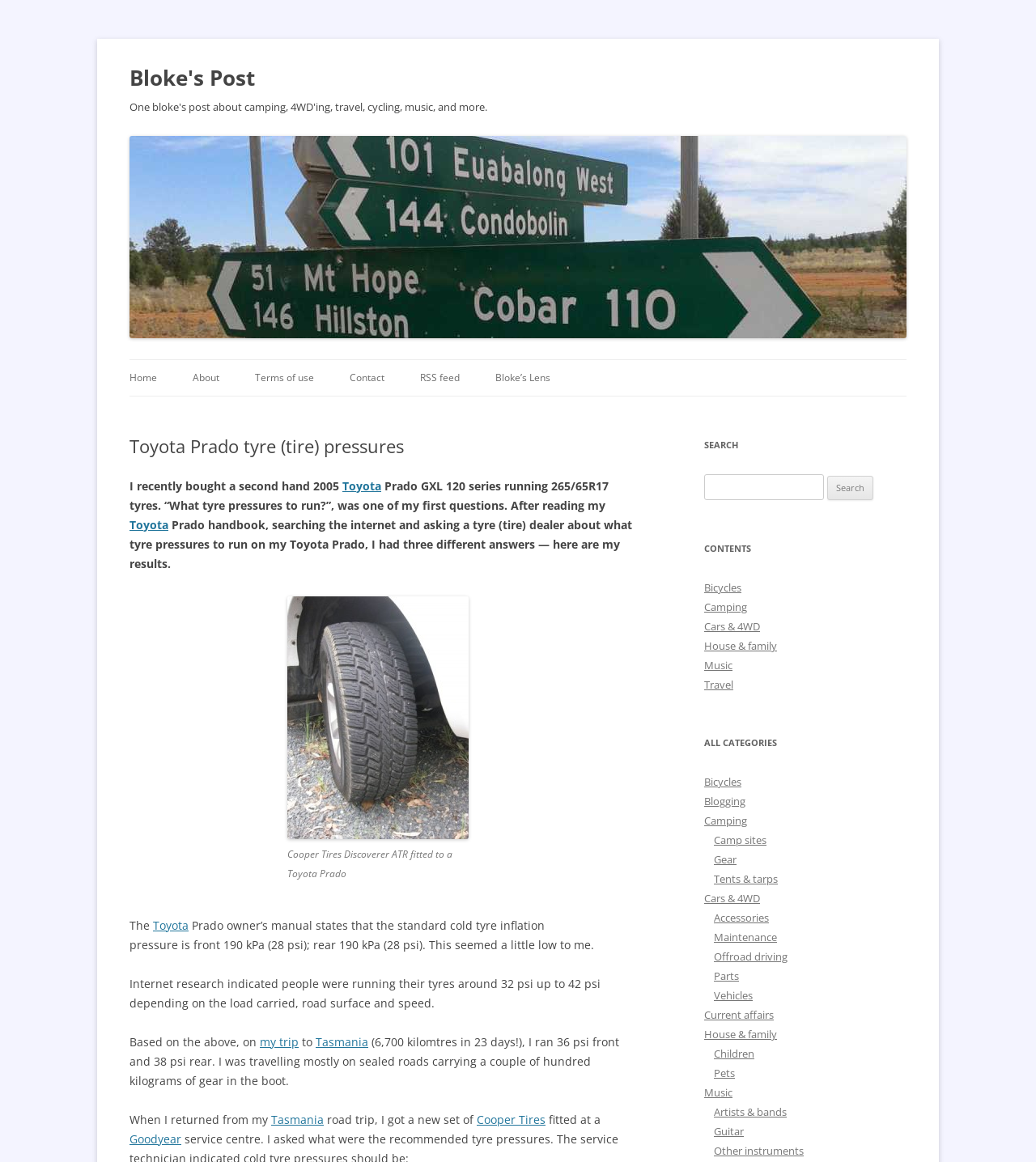Using a single word or phrase, answer the following question: 
What is the recommended tyre pressure for a Toyota Prado?

190 kPa (28 psi)